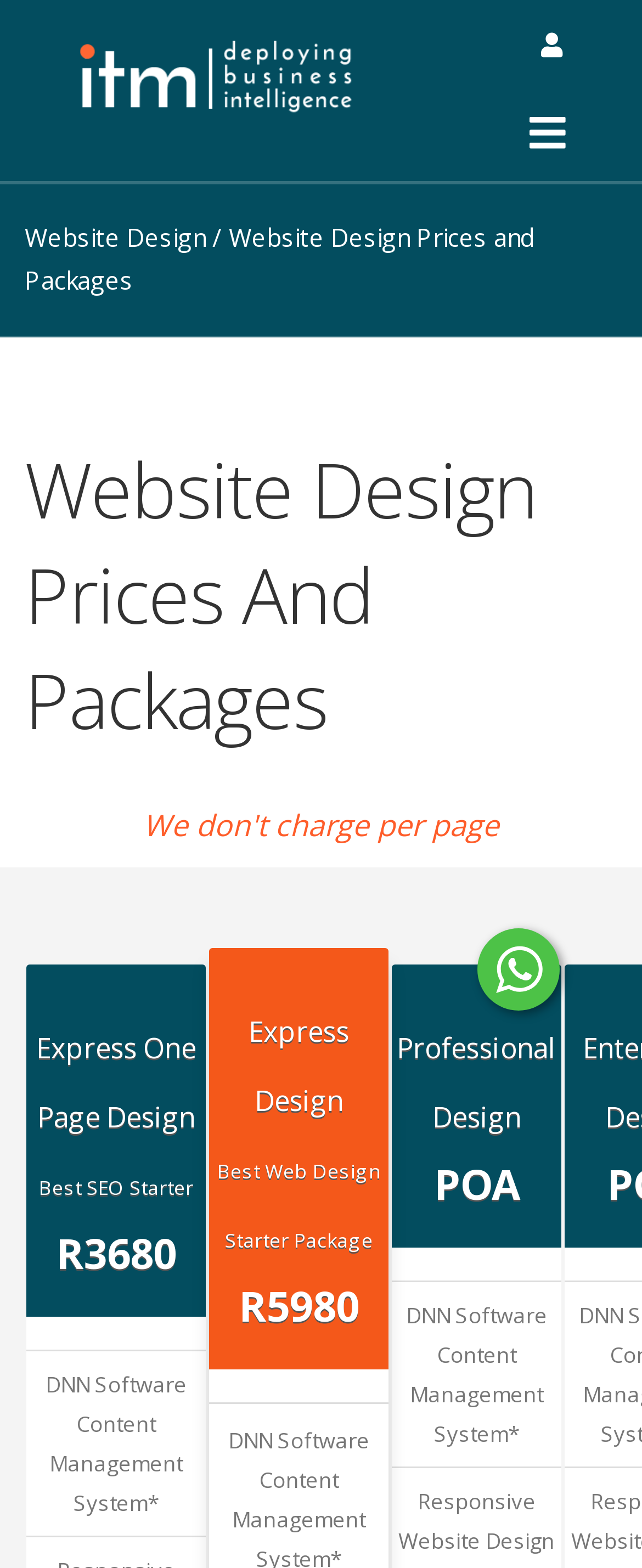Identify and provide the main heading of the webpage.

Website Design Prices And Packages